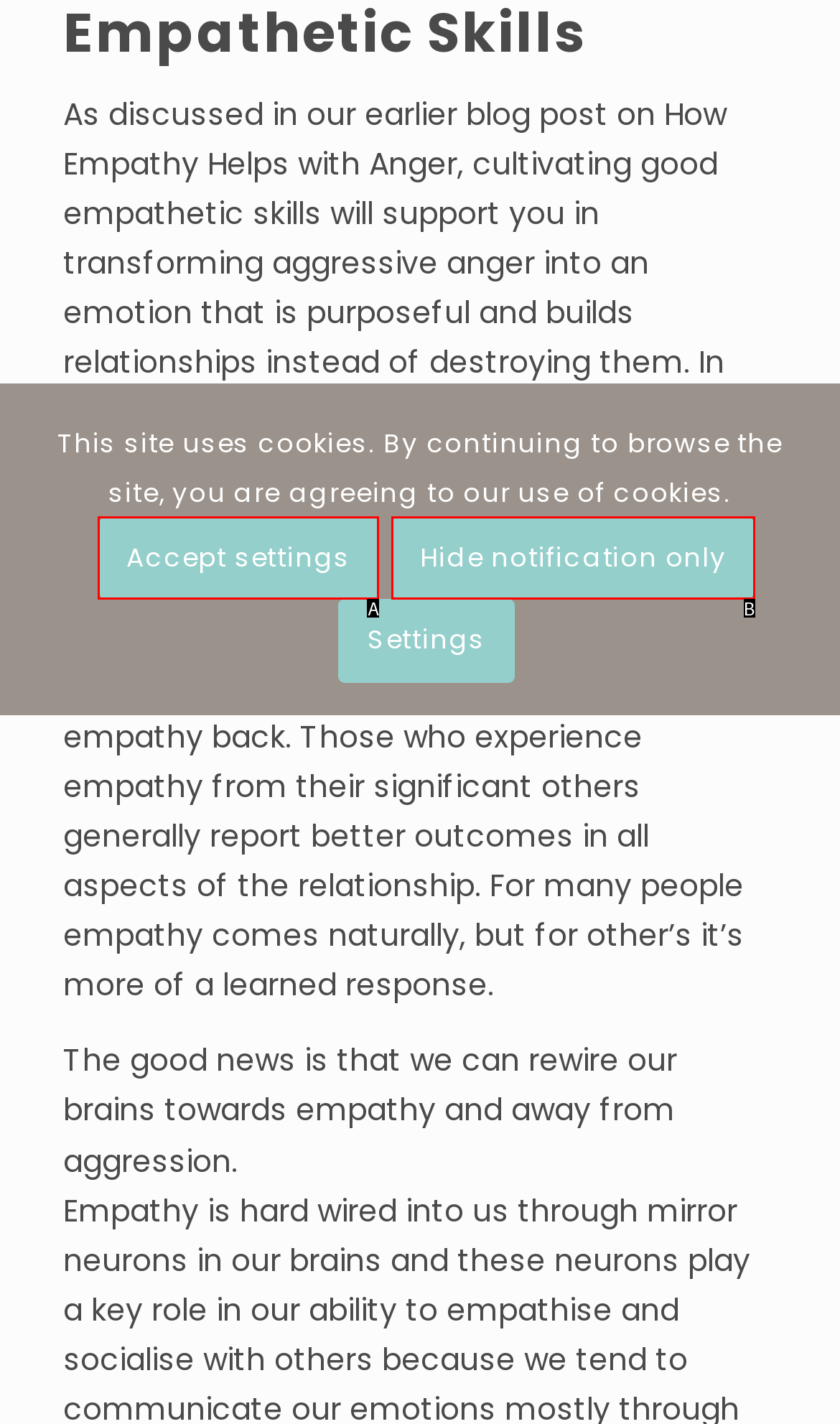Which HTML element among the options matches this description: Hide notification only? Answer with the letter representing your choice.

B